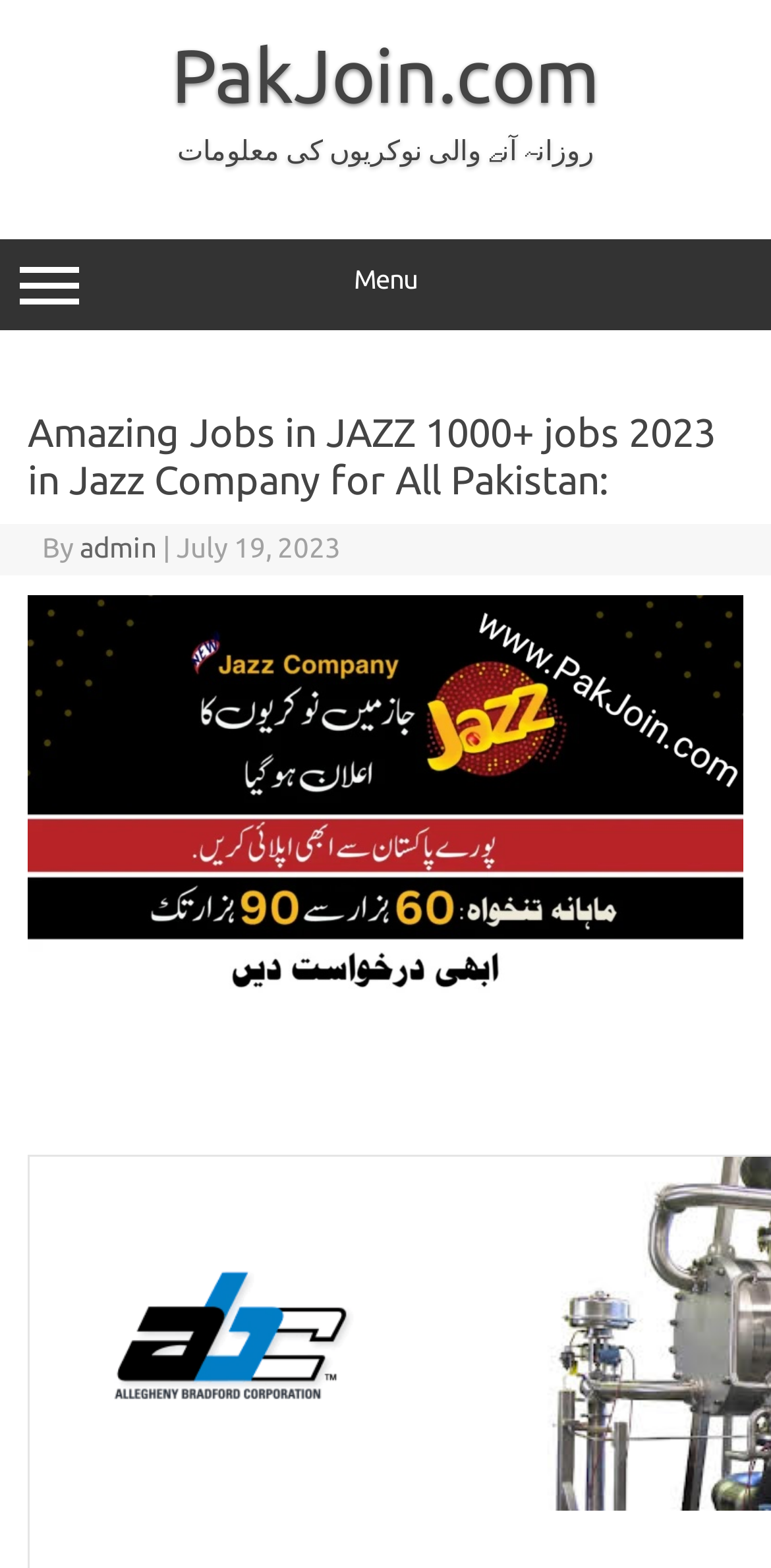Identify the bounding box of the HTML element described as: "PakJoin.com".

[0.222, 0.021, 0.778, 0.074]